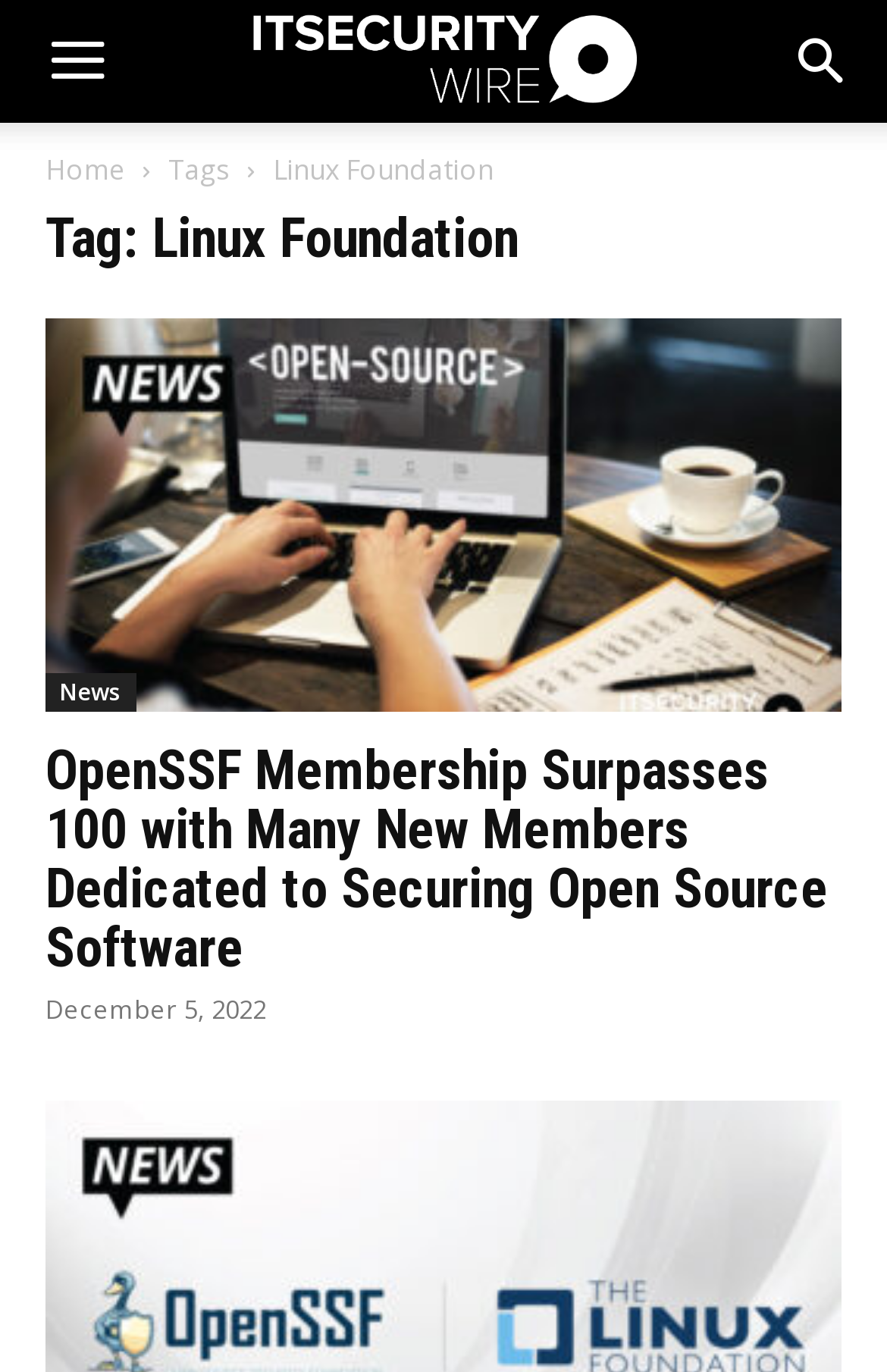How many links are there in the webpage?
Using the picture, provide a one-word or short phrase answer.

5